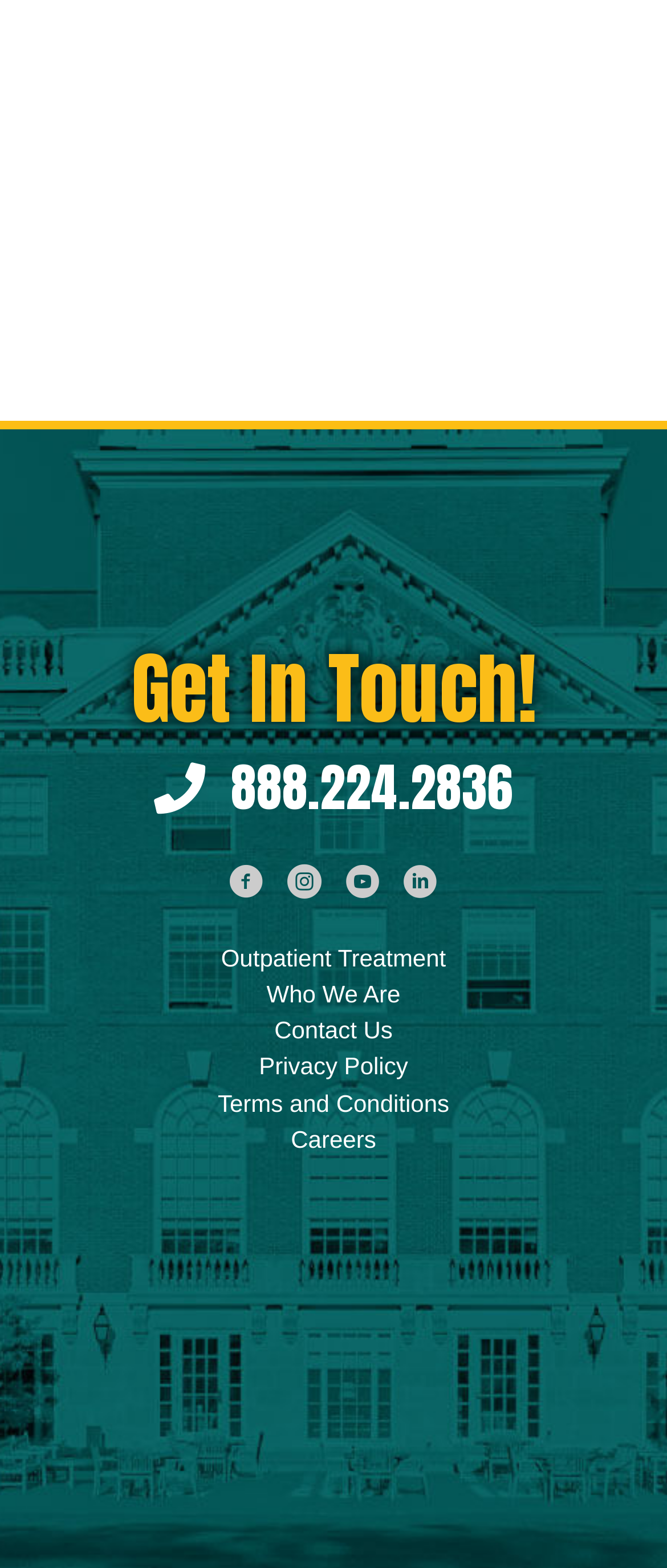Give a concise answer of one word or phrase to the question: 
What are the available links at the bottom of the page?

Outpatient Treatment, Who We Are, Contact Us, etc.